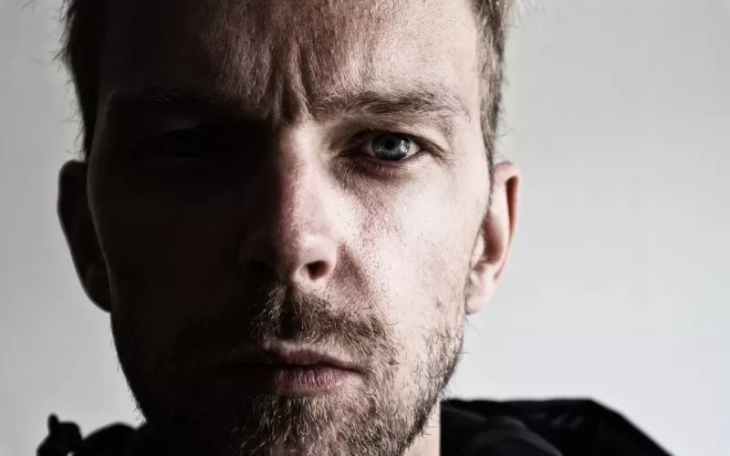What is the theme of the narrative?
Please answer the question with as much detail and depth as you can.

The theme of the narrative is grief and resilience because the caption mentions that the image reflects on the complexities of navigating profound emotional experiences, such as those associated with loss and adapting to significant life changes, which is a common narrative of becoming a widow.